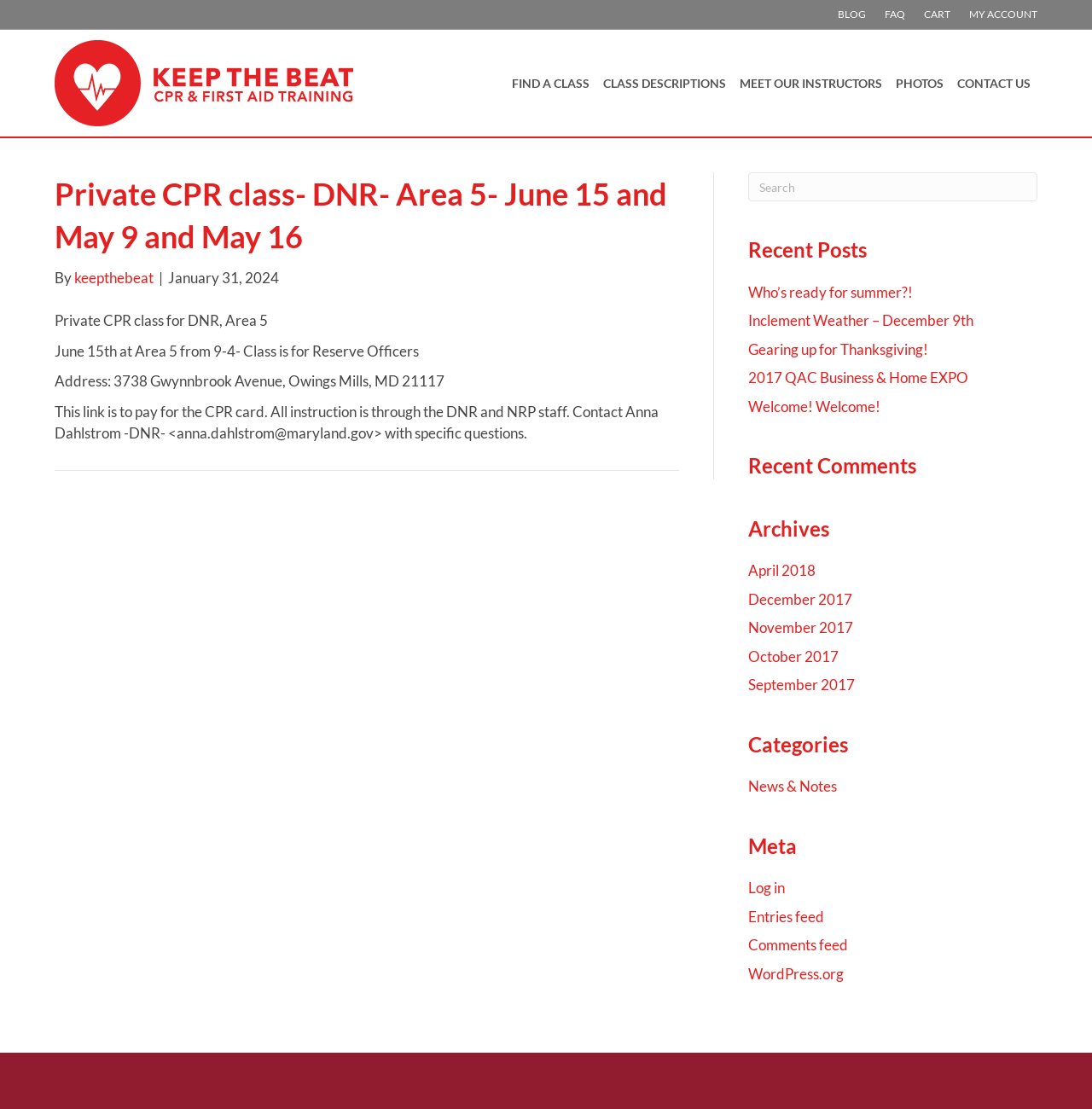Specify the bounding box coordinates of the element's region that should be clicked to achieve the following instruction: "Search for something". The bounding box coordinates consist of four float numbers between 0 and 1, in the format [left, top, right, bottom].

[0.685, 0.155, 0.95, 0.182]